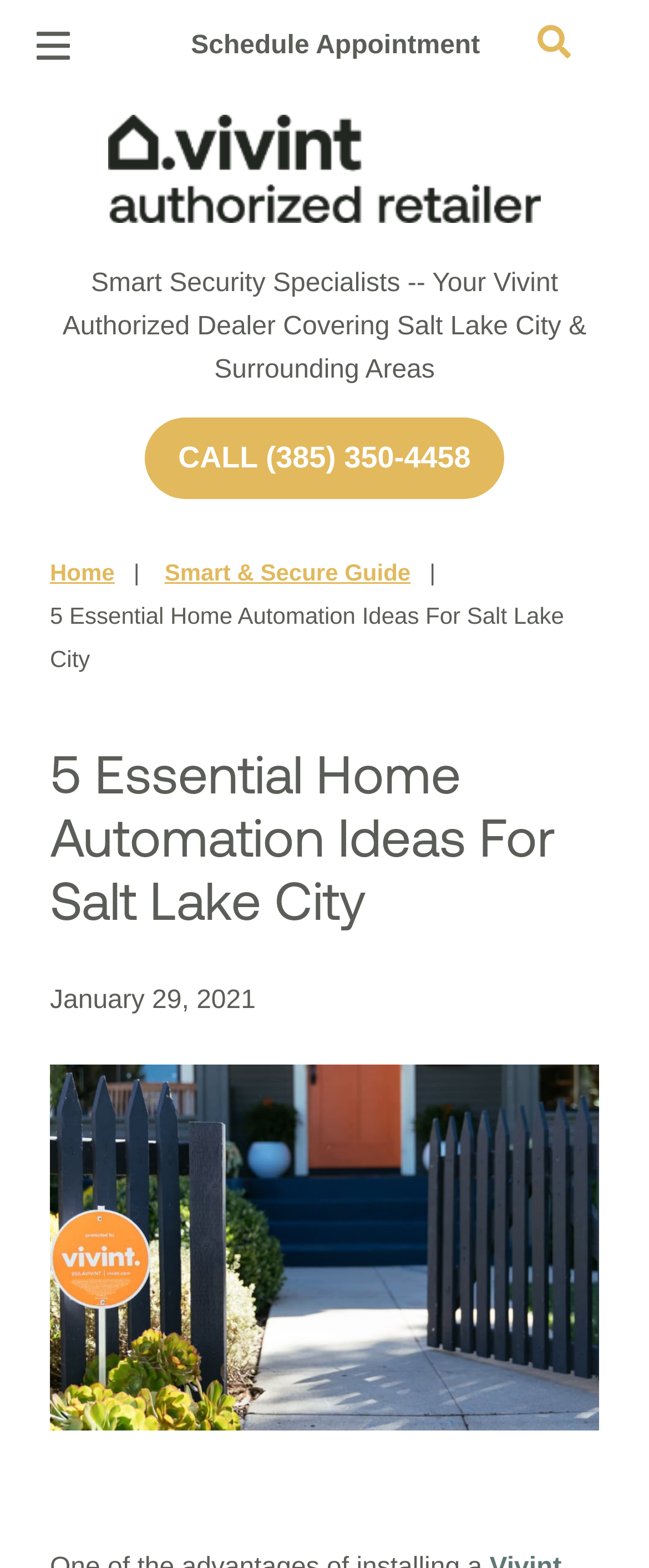Describe all the key features of the webpage in detail.

This webpage is about Vivint's home automation ideas for Salt Lake City. At the top left corner, there is a button to open the menu, accompanied by a small image. To the right of this button, there is a link to schedule an appointment. On the top right corner, there is another button to open the search function.

Below the top navigation bar, there is a link to Vivint Authorized Retailer Salt Lake City, accompanied by an image with the same name. Next to this link, there is a static text describing Smart Security Specialists, a Vivint authorized dealer covering Salt Lake City and surrounding areas. Below this text, there is a link to call a phone number.

On the left side of the page, there are several links and buttons related to home security, cameras, smart home automation, and a smart and secure guide. Each of these links has an accompanying button to expand the menu, with a small image next to it.

On the right side of the page, there is a static text displaying the location "Salt Lake City, UT". Below this text, there is a navigation section with a breadcrumb trail, showing the current page "Smart & Secure Guide" under the "Home" category. The main heading of the page is "5 Essential Home Automation Ideas For Salt Lake City", followed by a static text displaying the date "January 29, 2021". Below the heading, there is a large image related to home automation ideas for Salt Lake City.